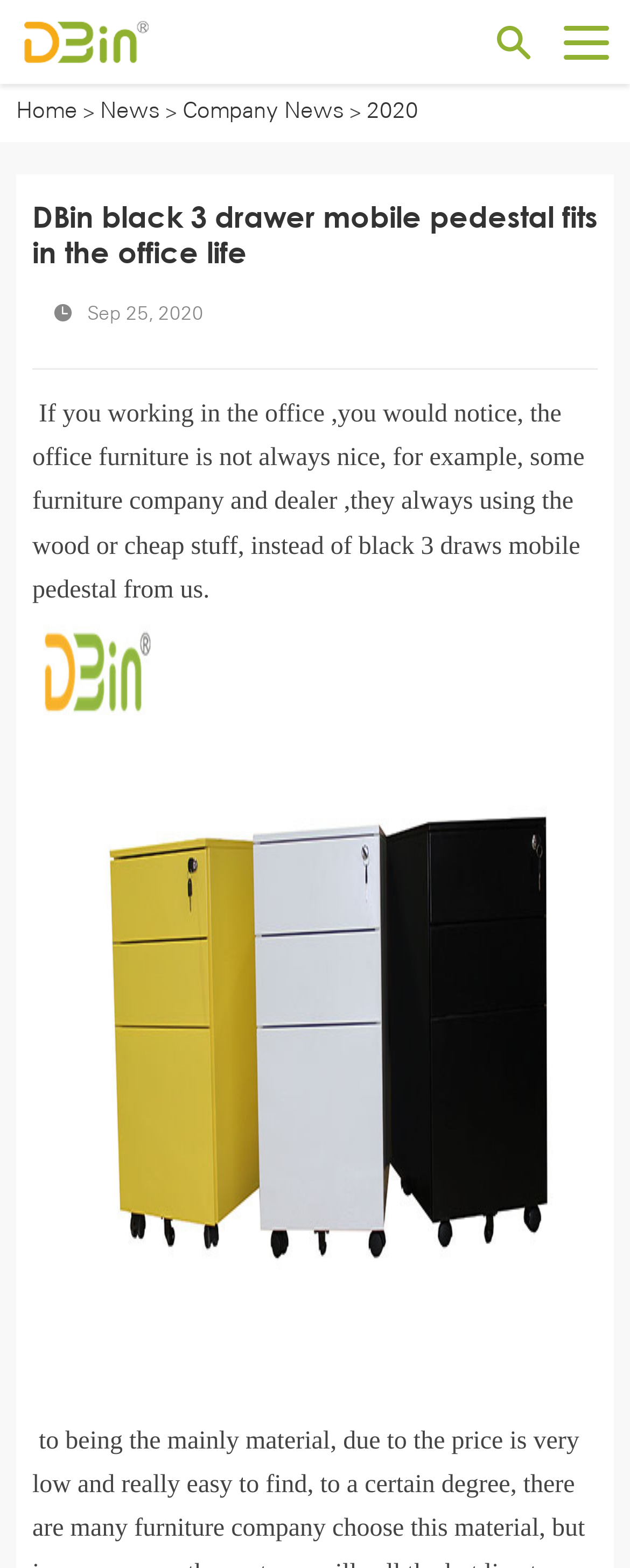What is the company name?
Based on the visual, give a brief answer using one word or a short phrase.

Luoyang Dbin office furniture Co.,ltd.